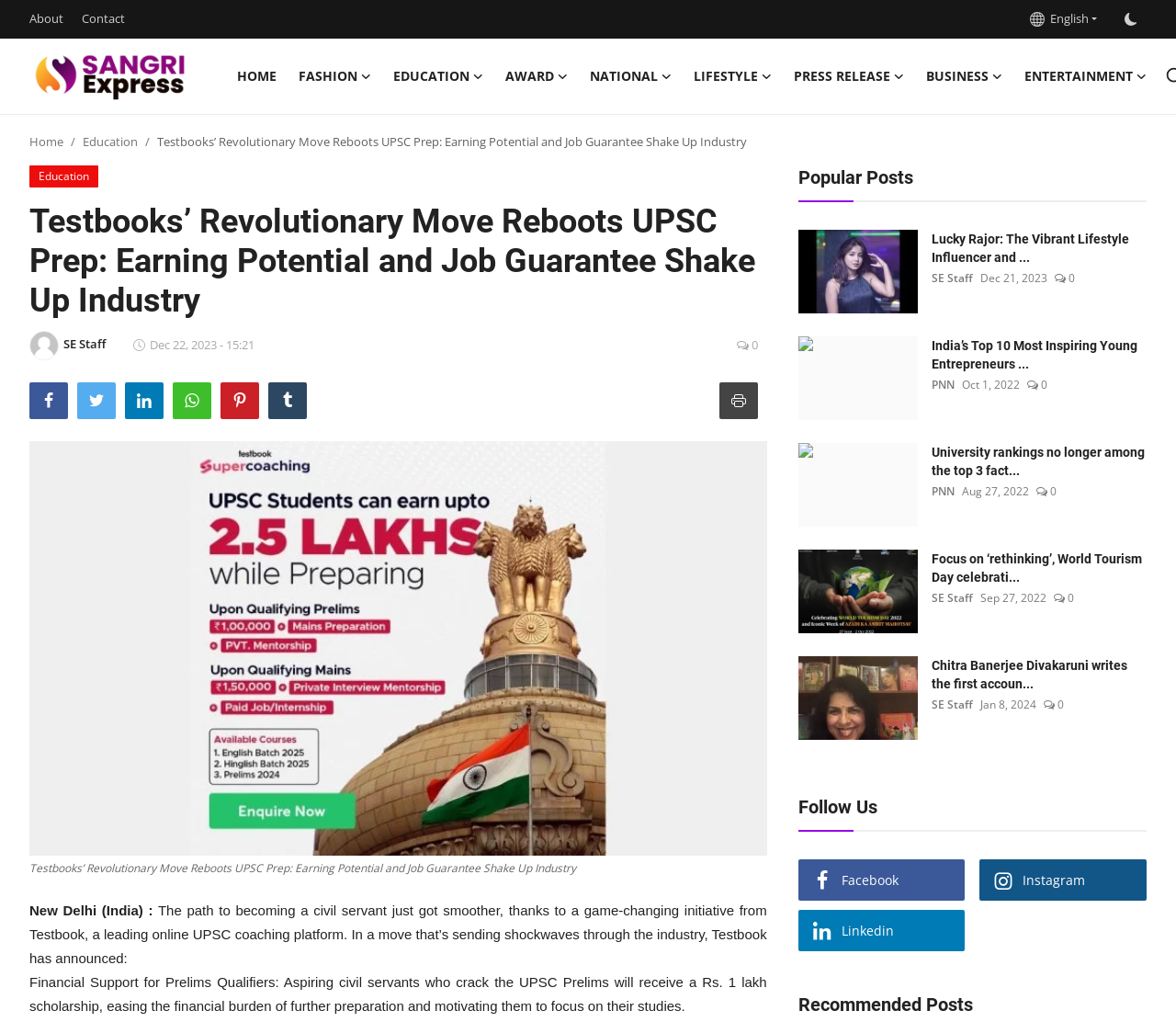Please provide a comprehensive answer to the question below using the information from the image: What is the name of the online UPSC coaching platform?

The webpage mentions 'Testbook, a leading online UPSC coaching platform' in the article, which indicates that Testbook is the name of the online UPSC coaching platform.